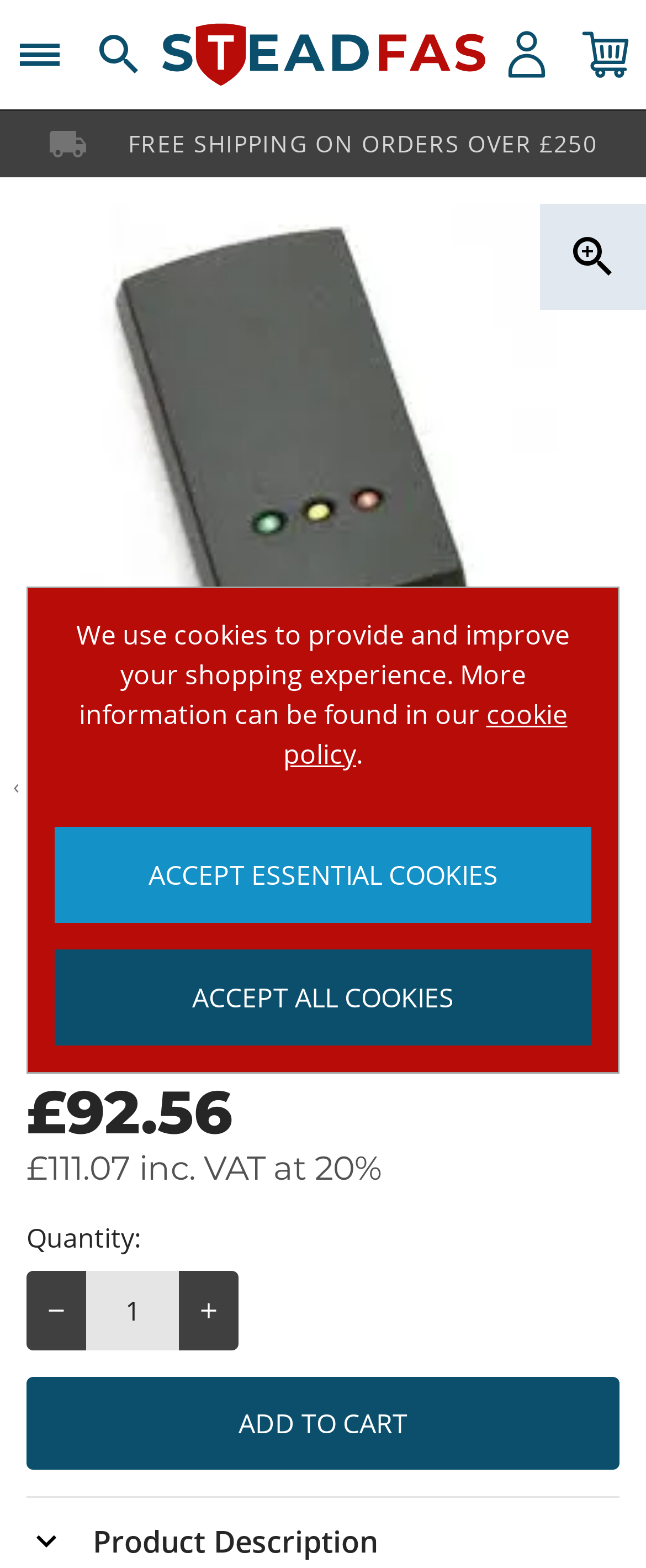What is the price of the product?
Refer to the screenshot and answer in one word or phrase.

£92.56